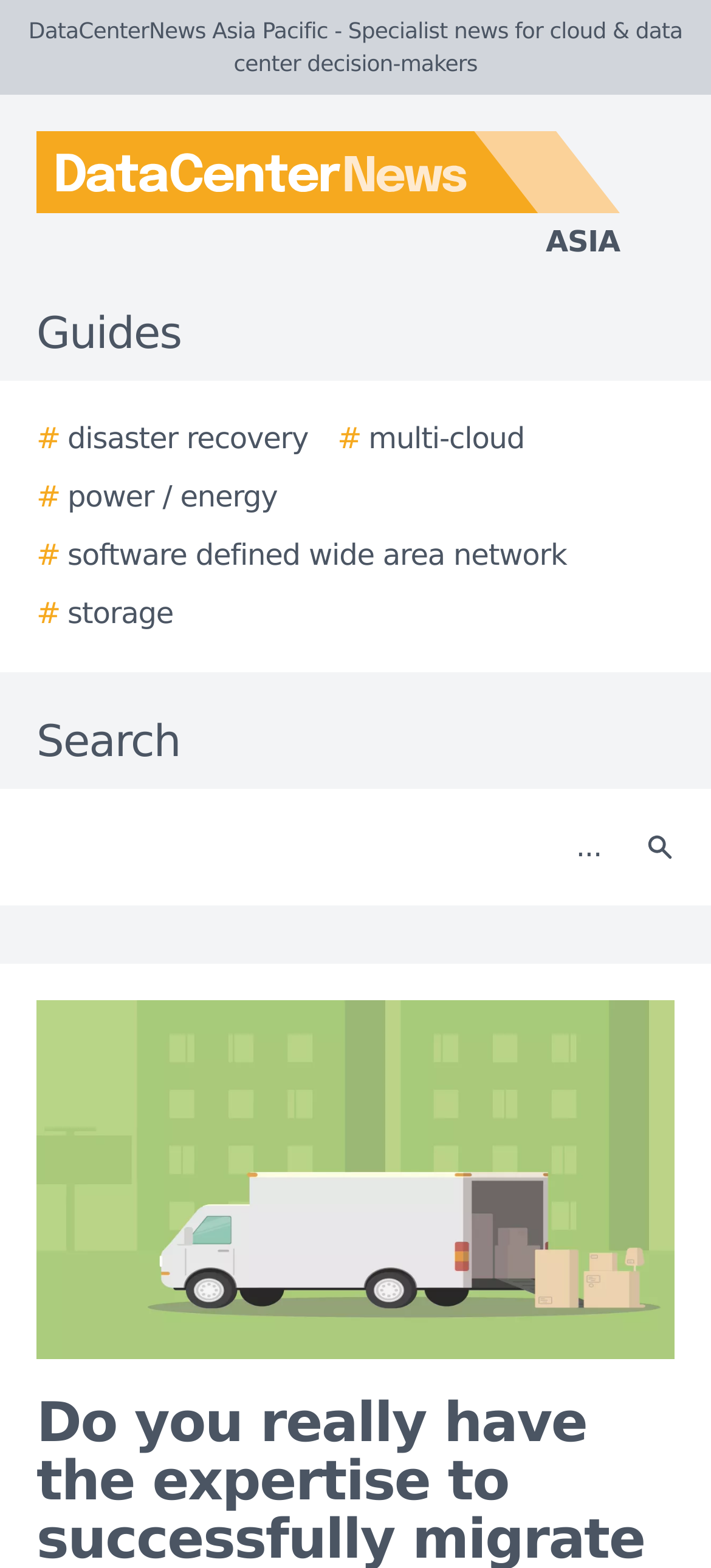What is the purpose of the textbox at the top right corner?
Look at the image and respond with a single word or a short phrase.

Search